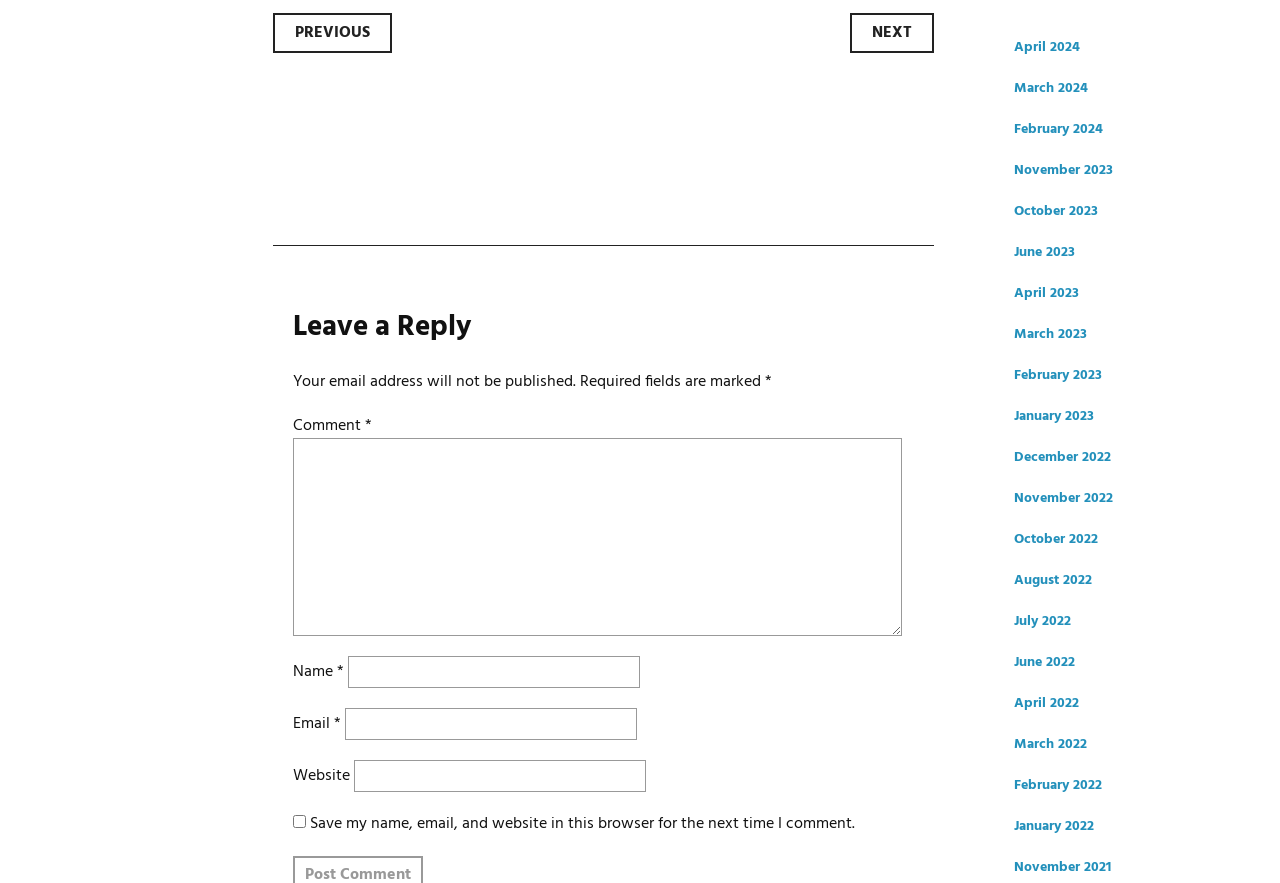Extract the bounding box coordinates for the described element: "parent_node: Comment * name="comment"". The coordinates should be represented as four float numbers between 0 and 1: [left, top, right, bottom].

[0.229, 0.496, 0.704, 0.72]